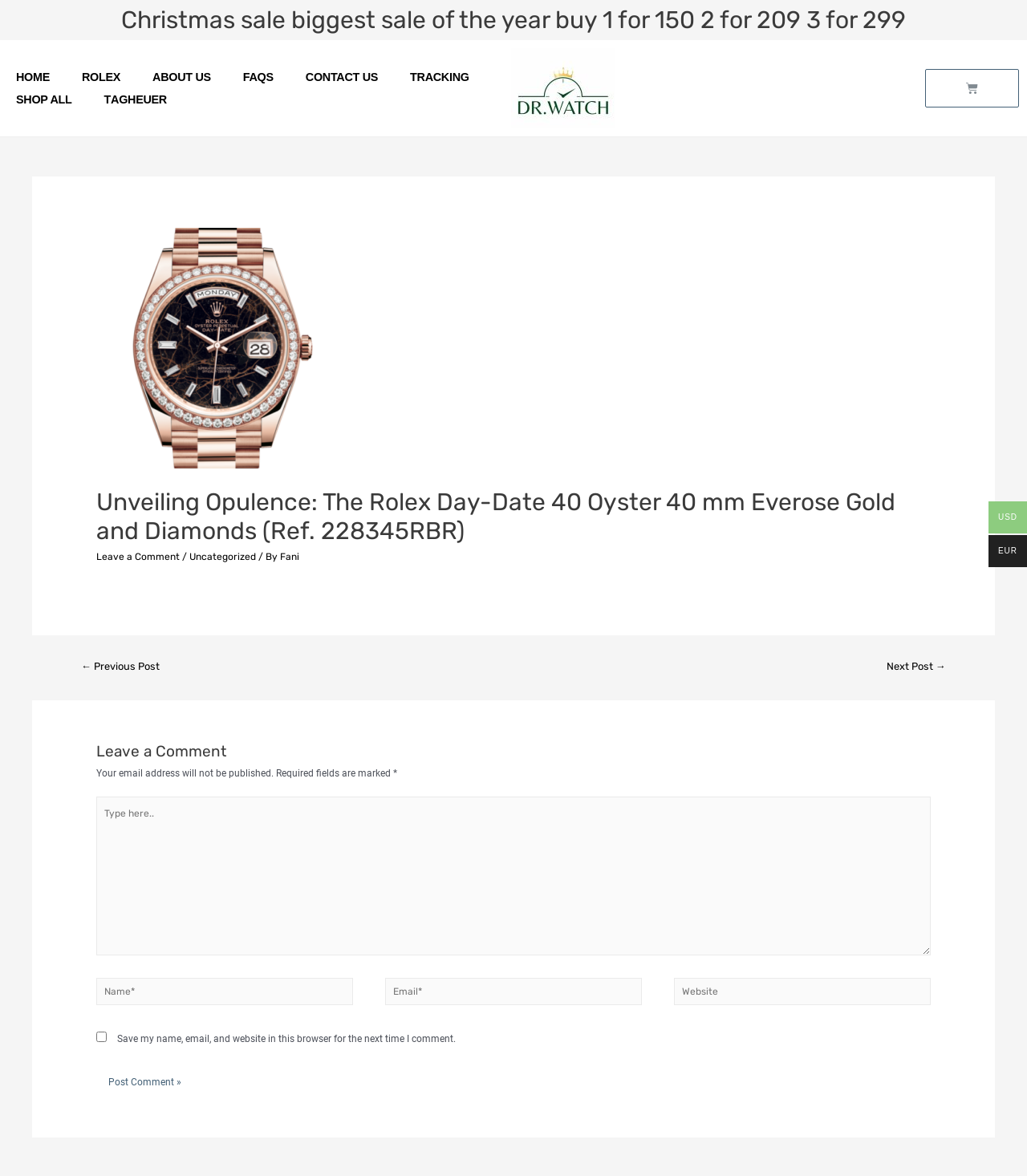Can you find and provide the title of the webpage?

Unveiling Opulence: The Rolex Day-Date 40 Oyster 40 mm Everose Gold and Diamonds (Ref. 228345RBR)